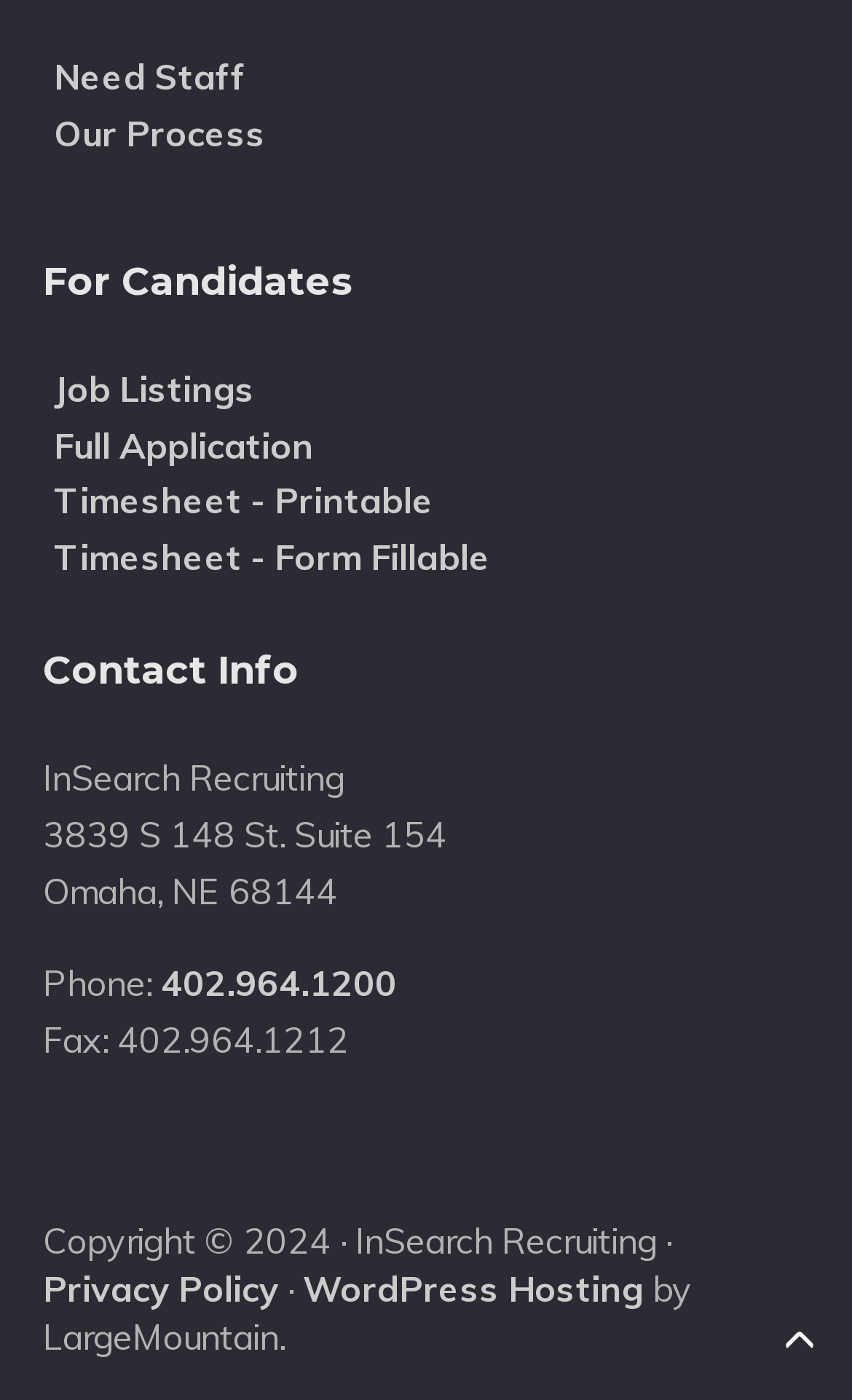What is the type of service provided?
Using the visual information from the image, give a one-word or short-phrase answer.

Recruiting